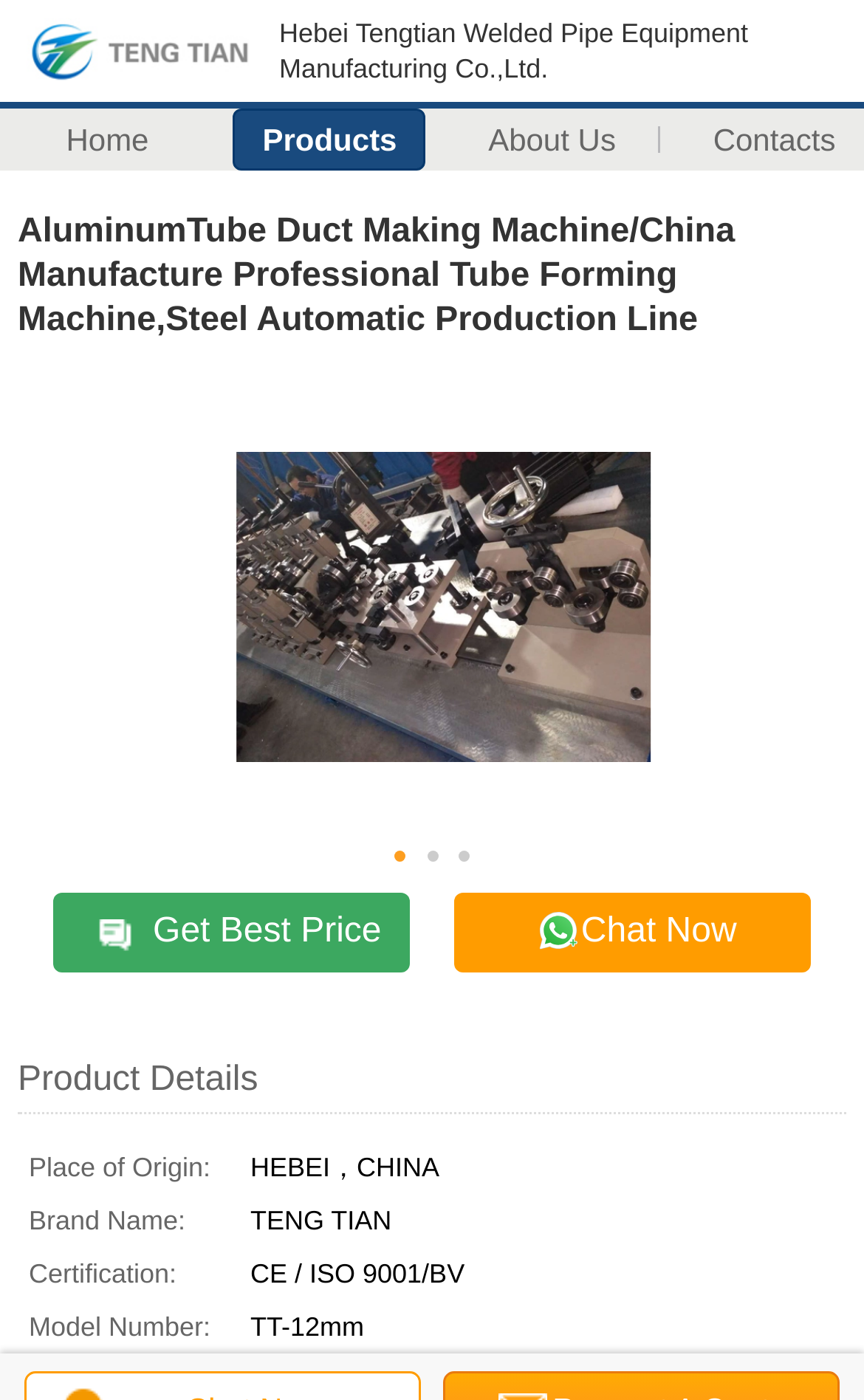What is the company name?
Give a one-word or short-phrase answer derived from the screenshot.

Hebei Tengtian Welded Pipe Equipment Manufacturing Co.,Ltd.